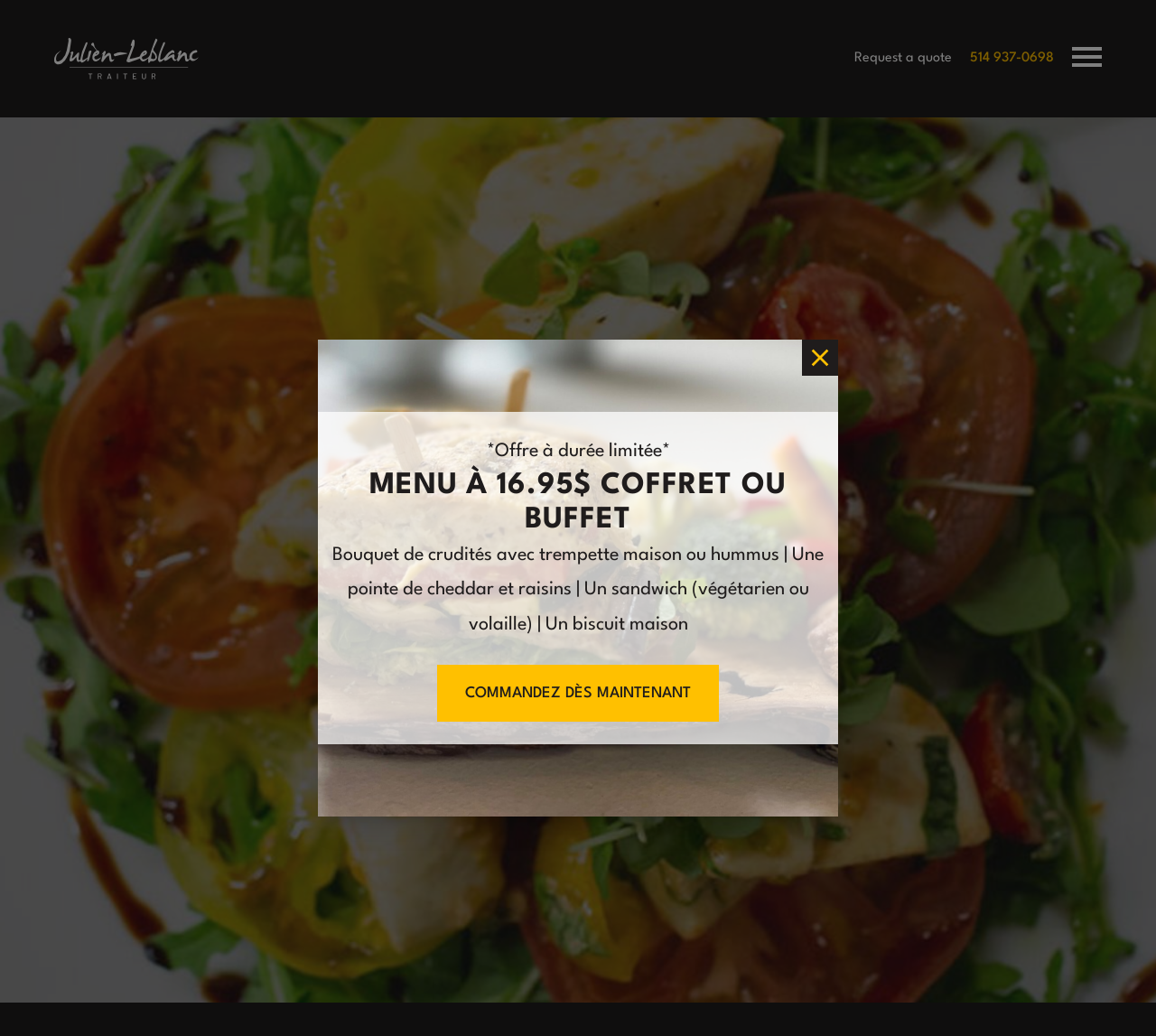Given the element description parent_node: Request a quote aria-label="Menu", predict the bounding box coordinates for the UI element in the webpage screenshot. The format should be (top-left x, top-left y, bottom-right x, bottom-right y), and the values should be between 0 and 1.

[0.927, 0.045, 0.953, 0.072]